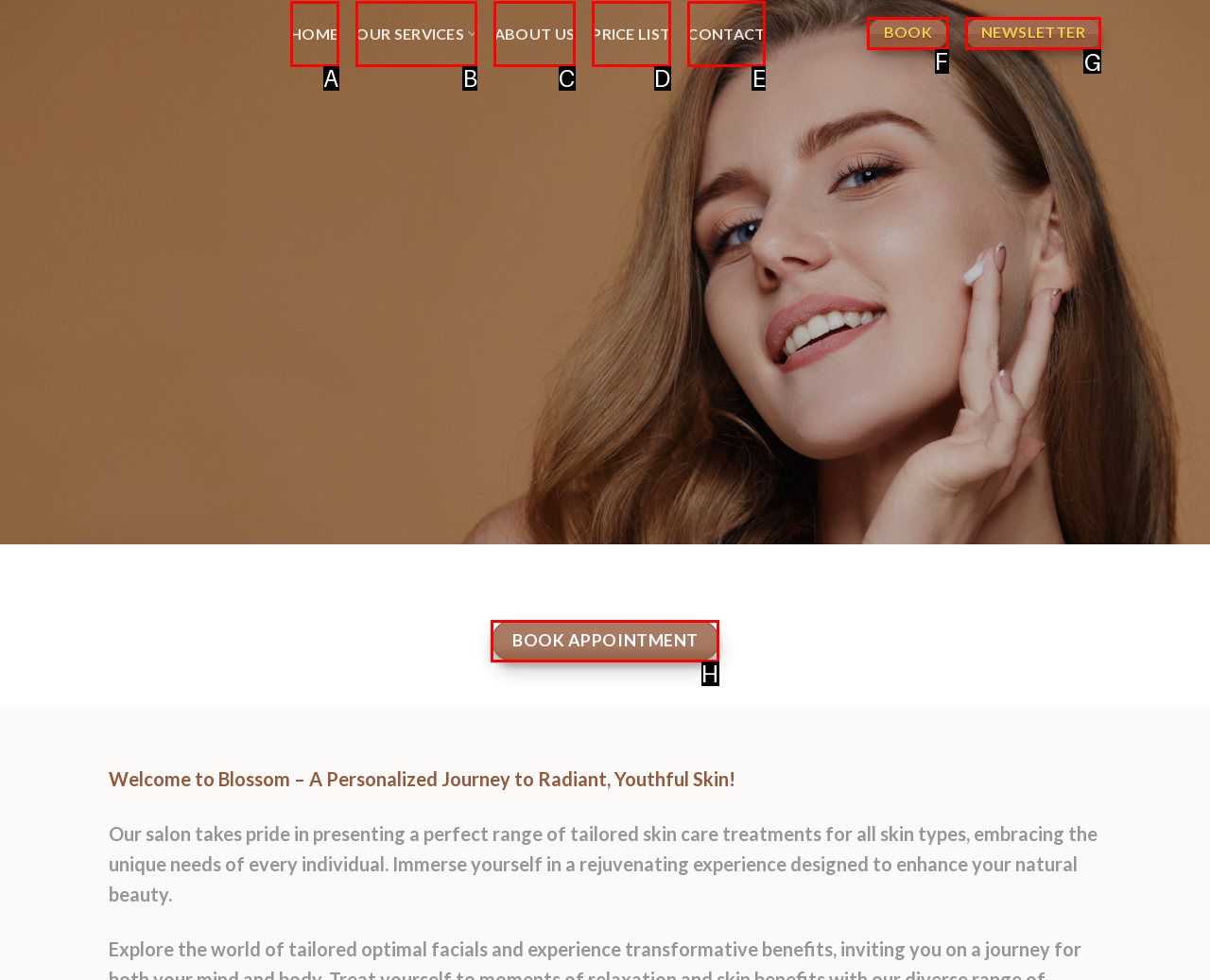For the task "subscribe to newsletter", which option's letter should you click? Answer with the letter only.

G